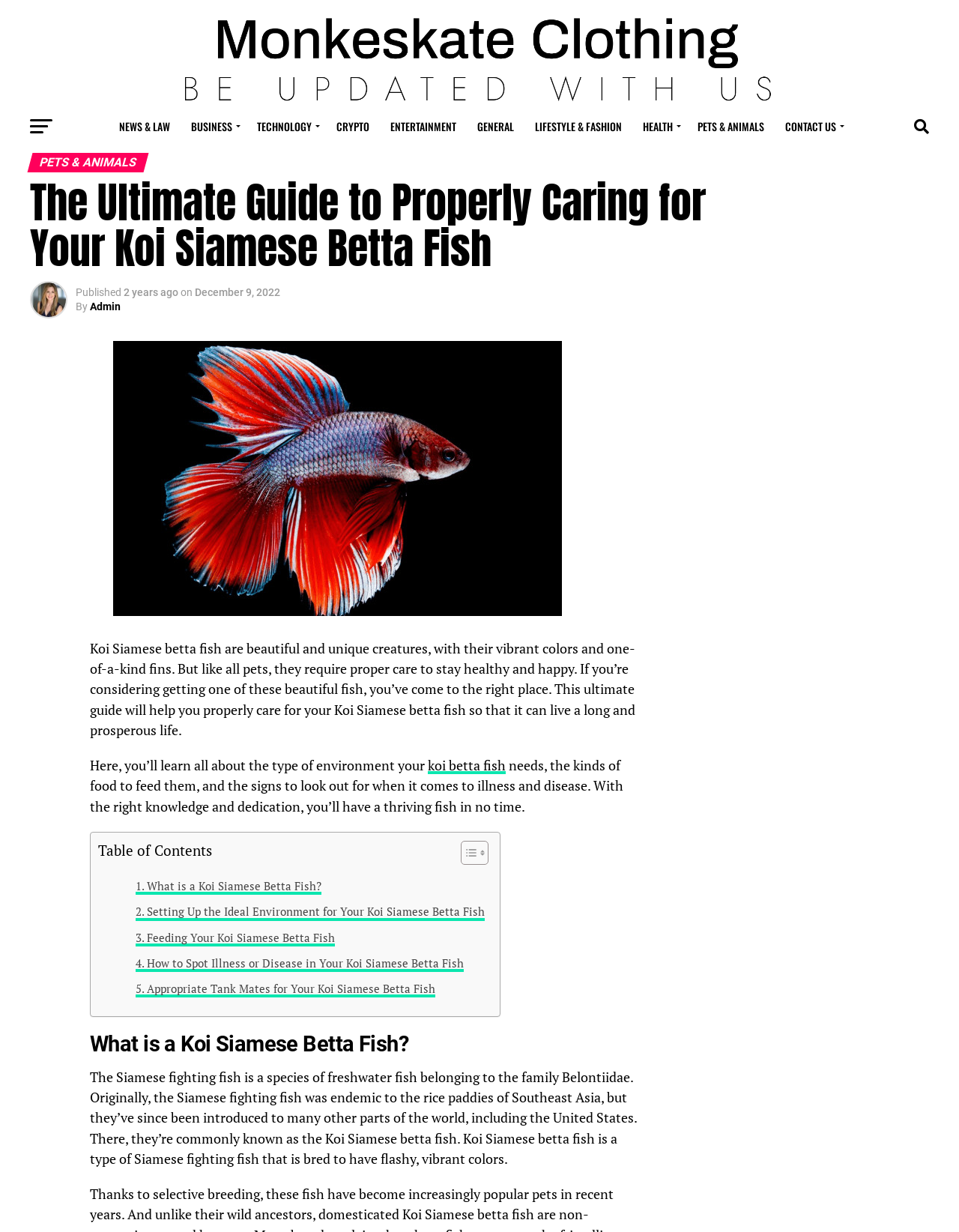Please provide a one-word or short phrase answer to the question:
What is the topic of the first section of the guide?

What is a Koi Siamese Betta Fish?